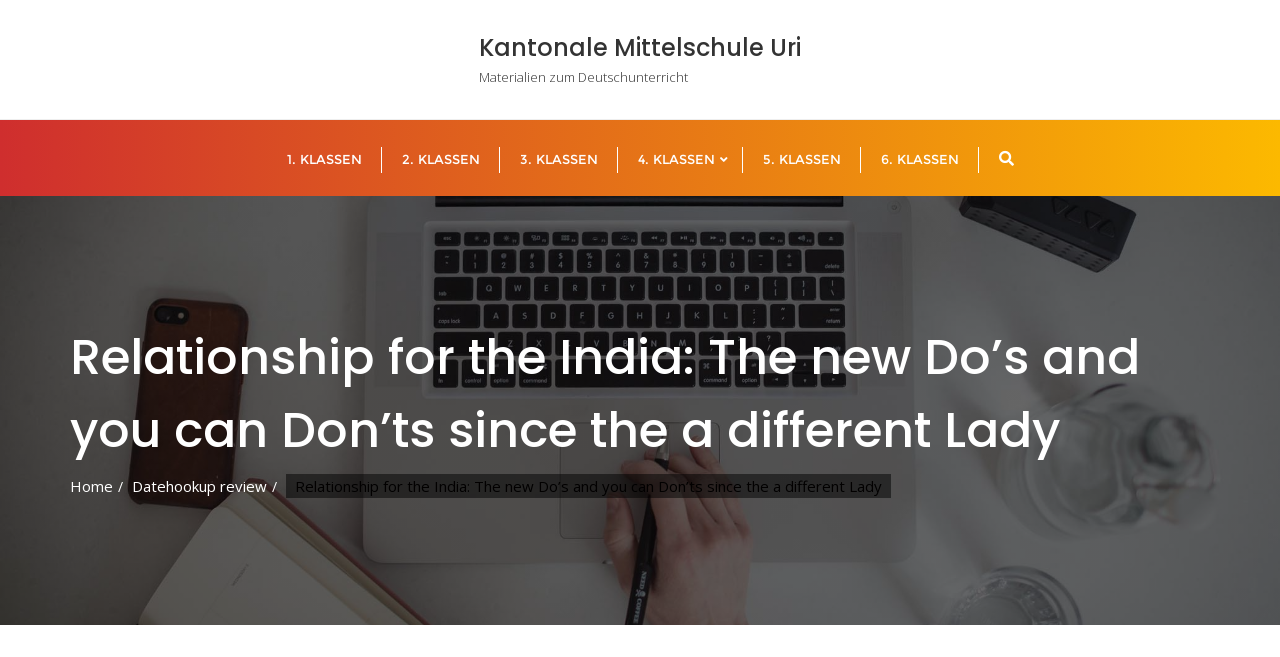Provide an in-depth caption for the contents of the webpage.

The webpage appears to be a blog or article page, with a focus on relationships in India. The title of the page, "Relationship for the India: The new Do’s and you can Don’ts since the a different Lady", is prominently displayed at the top of the page, taking up most of the width.

Below the title, there is a horizontal navigation menu with links to different classes, labeled from "1. KLASSEN" to "6. KLASSEN", each positioned next to the other, taking up about half of the page's width. The sixth class link has an icon () appended to it.

To the right of the navigation menu, there is a small icon () that appears to be a social media link or a button.

Further down the page, there is a heading that repeats the title of the page, "Relationship for the India: The new Do’s and you can Don’ts since the a different Lady". Below this heading, there are three links: "Home", "Datehookup review", and a repeated title of the page, which appears to be a static text element.

At the top-right corner of the page, there is a link to "Kantonale Mittelschule Uri Materialien zum Deutschunterricht", which is also a heading element with the same text.